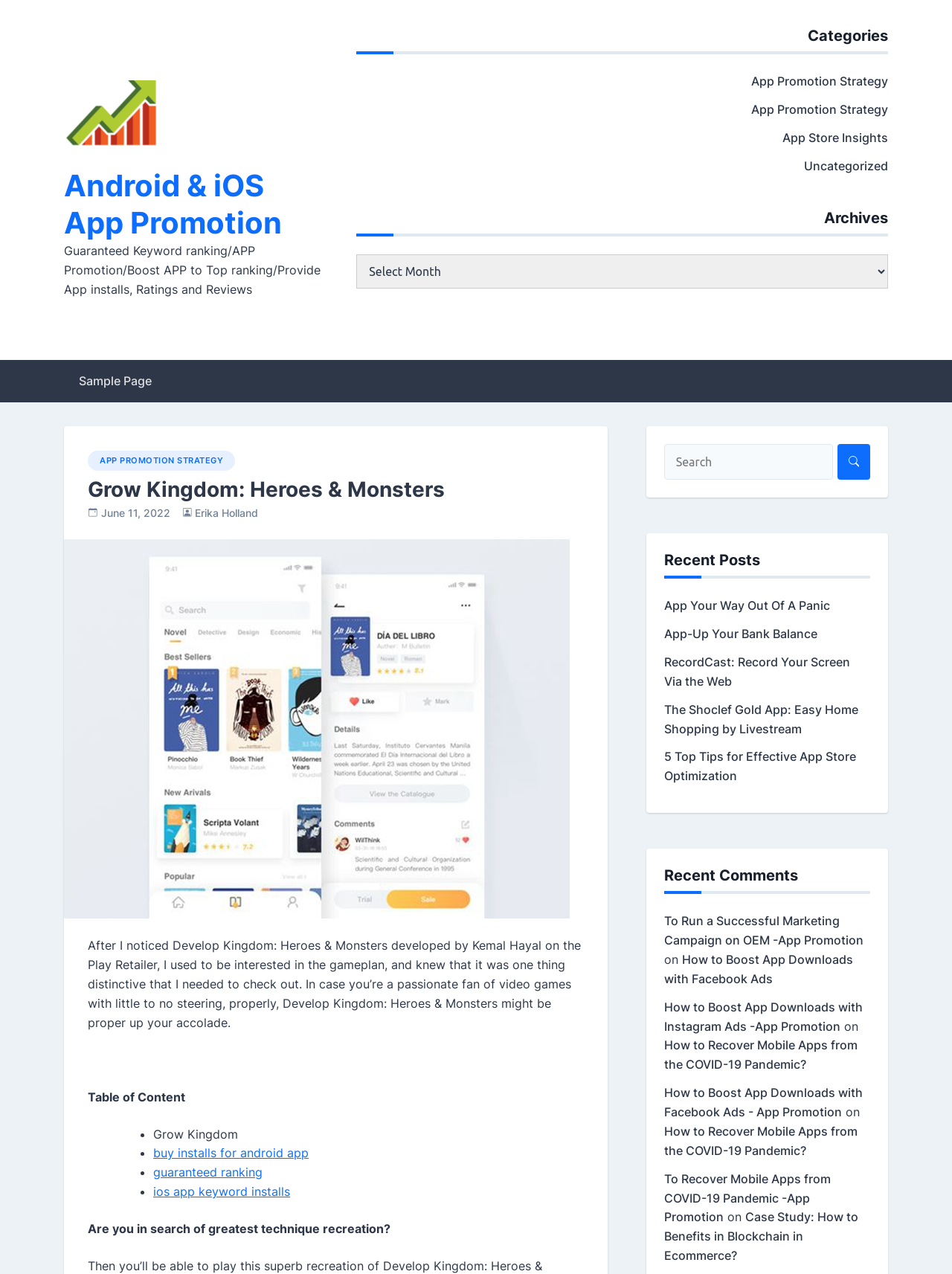Using the element description Sample Page, predict the bounding box coordinates for the UI element. Provide the coordinates in (top-left x, top-left y, bottom-right x, bottom-right y) format with values ranging from 0 to 1.

[0.067, 0.282, 0.175, 0.316]